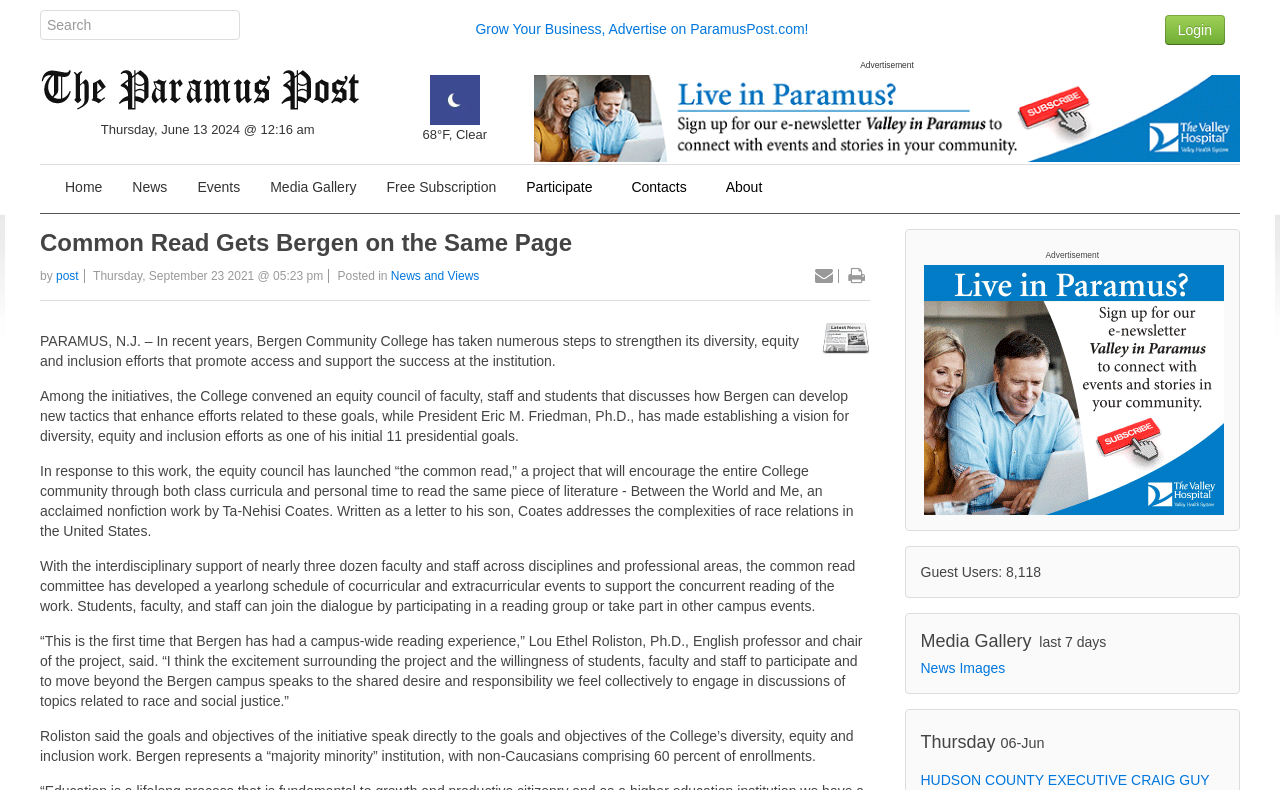Who is the author of the book 'Between the World and Me'?
Examine the webpage screenshot and provide an in-depth answer to the question.

The article states 'In response to this work, the equity council has launched “the common read,” a project that will encourage the entire College community through both class curricula and personal time to read the same piece of literature - Between the World and Me, an acclaimed nonfiction work by Ta-Nehisi Coates.' which reveals the author of the book.